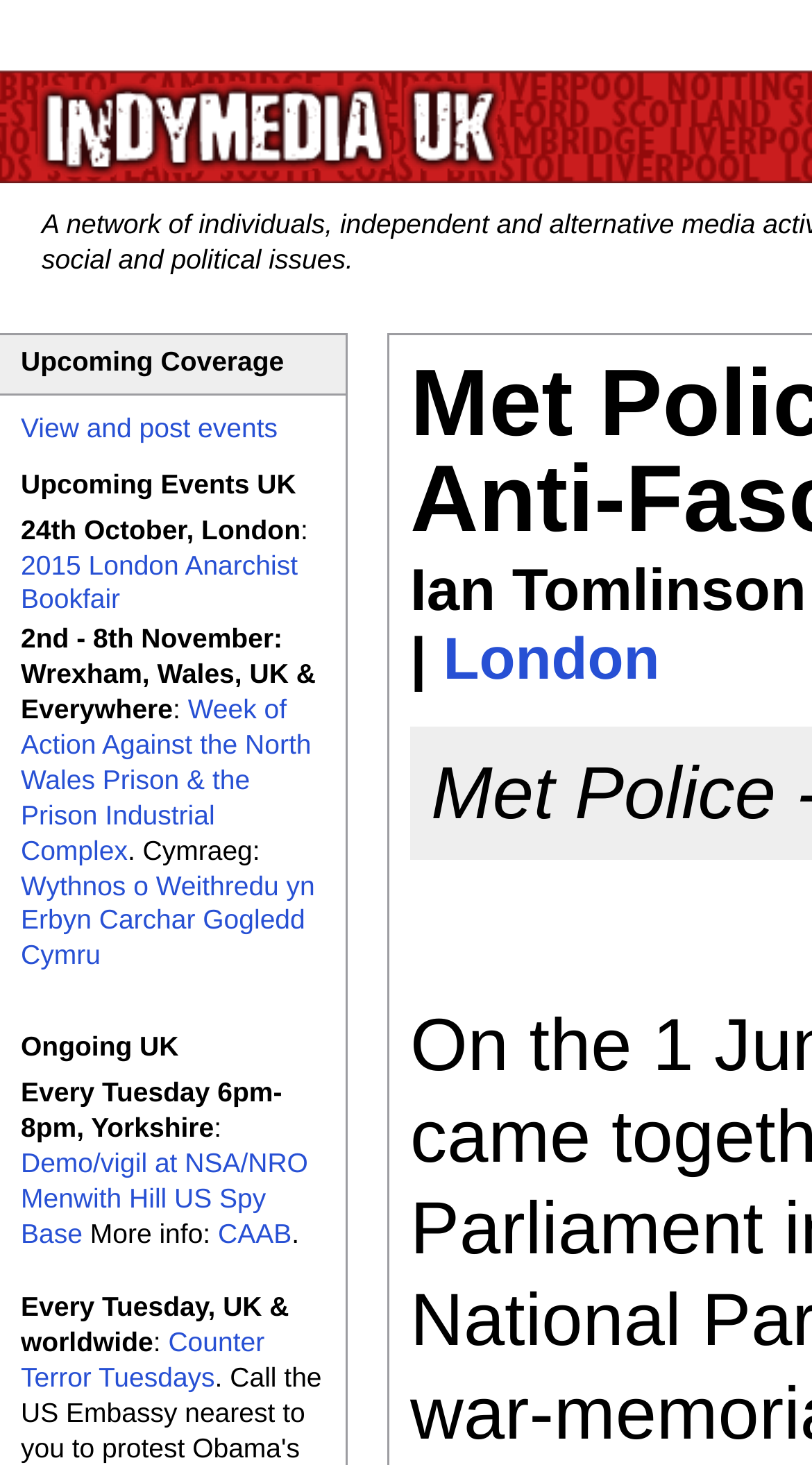Given the content of the image, can you provide a detailed answer to the question?
What is the name of the event on November 2nd-8th?

The name of the event on November 2nd-8th can be determined by looking at the description list detail element that contains the text '2nd - 8th November: Wrexham, Wales, UK & Everywhere'.